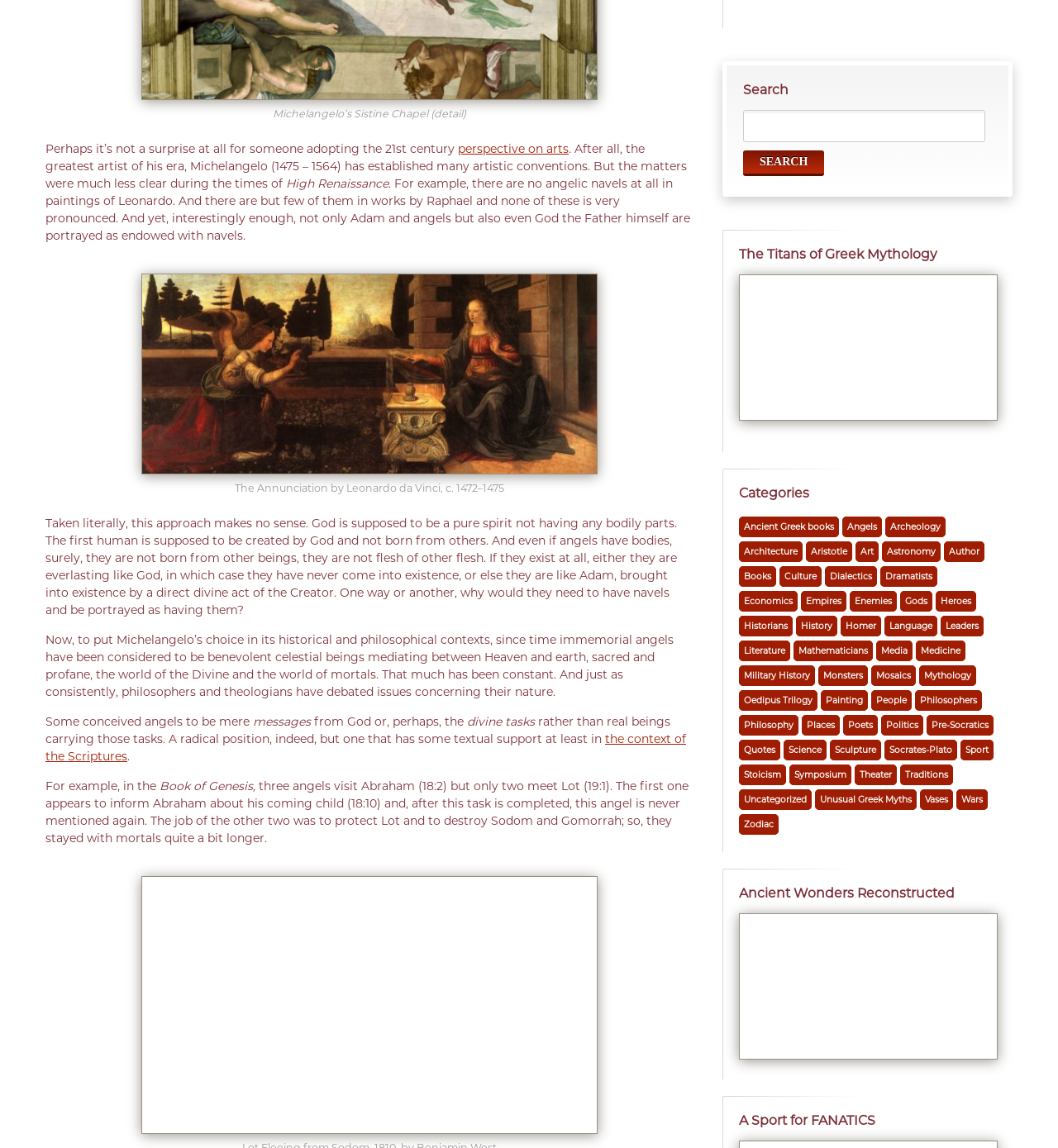What is the name of the artist mentioned in the article?
Respond to the question with a well-detailed and thorough answer.

The article mentions Michelangelo as the greatest artist of his era, and discusses his work in the Sistine Chapel, specifically the depiction of angels.